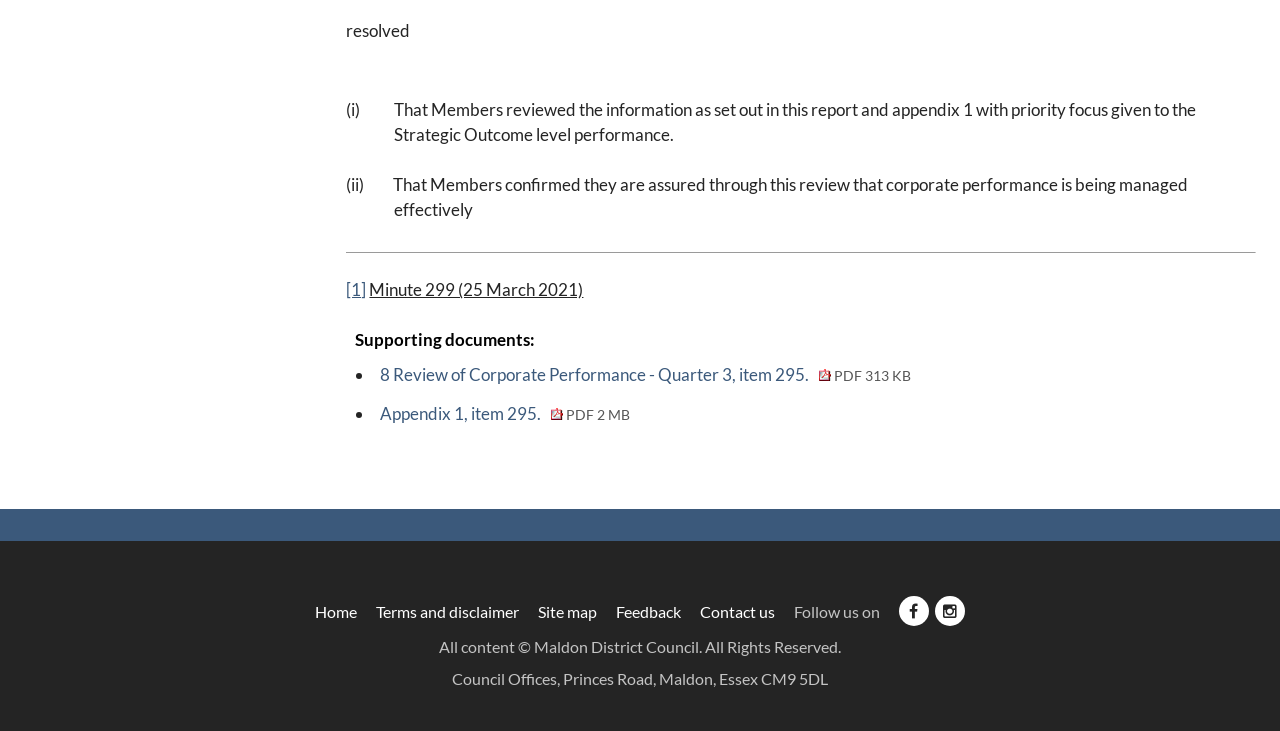Please provide a detailed answer to the question below based on the screenshot: 
How many supporting documents are listed?

The webpage lists two supporting documents, namely '8 Review of Corporate Performance - Quarter 3, item 295. pdf icon PDF 313 KB' and 'Appendix 1, item 295. pdf icon PDF 2 MB', which are both links to PDF files.